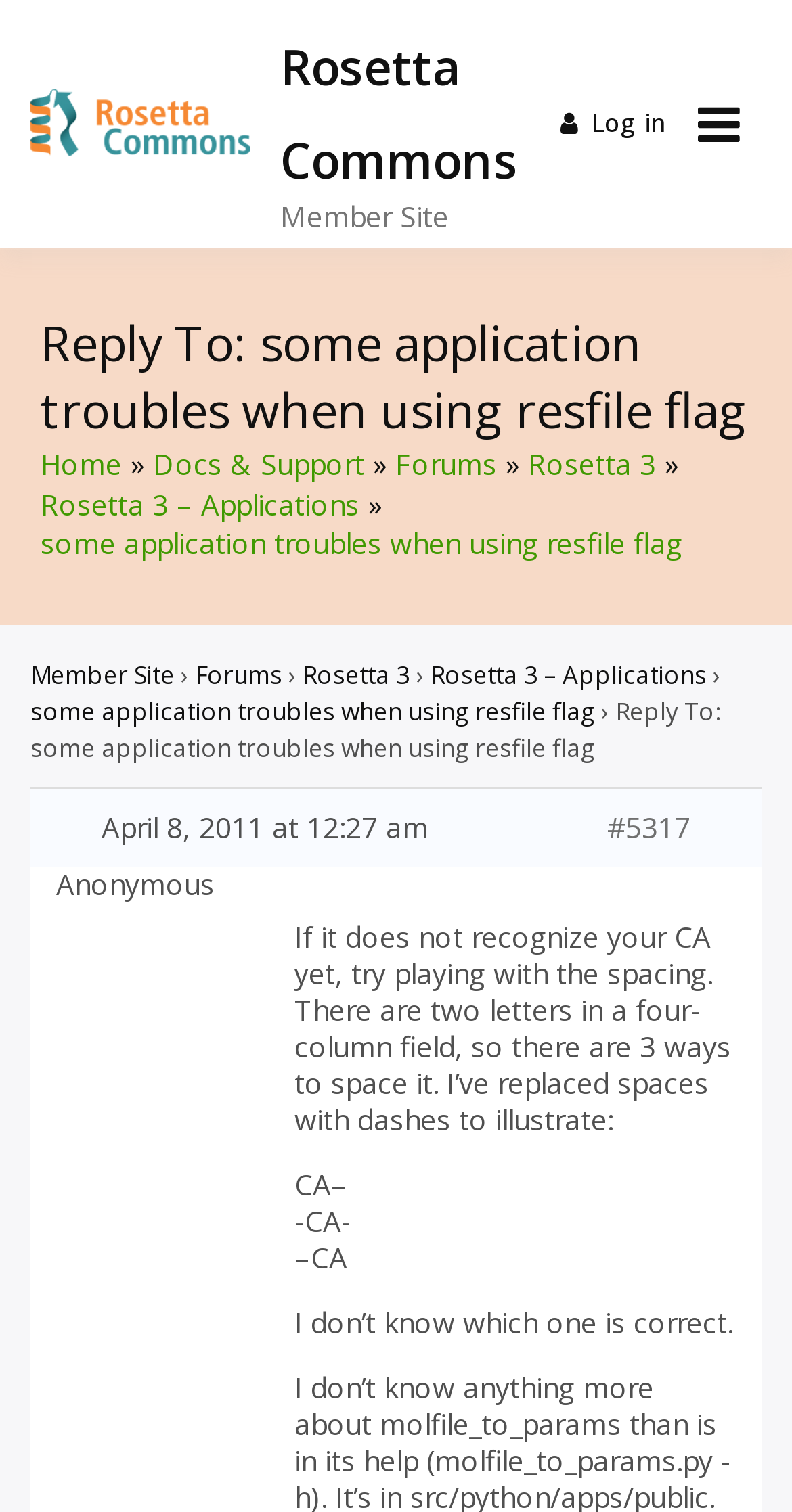Determine the bounding box coordinates of the region to click in order to accomplish the following instruction: "Click the Rosetta Commons logo". Provide the coordinates as four float numbers between 0 and 1, specifically [left, top, right, bottom].

[0.038, 0.06, 0.315, 0.104]